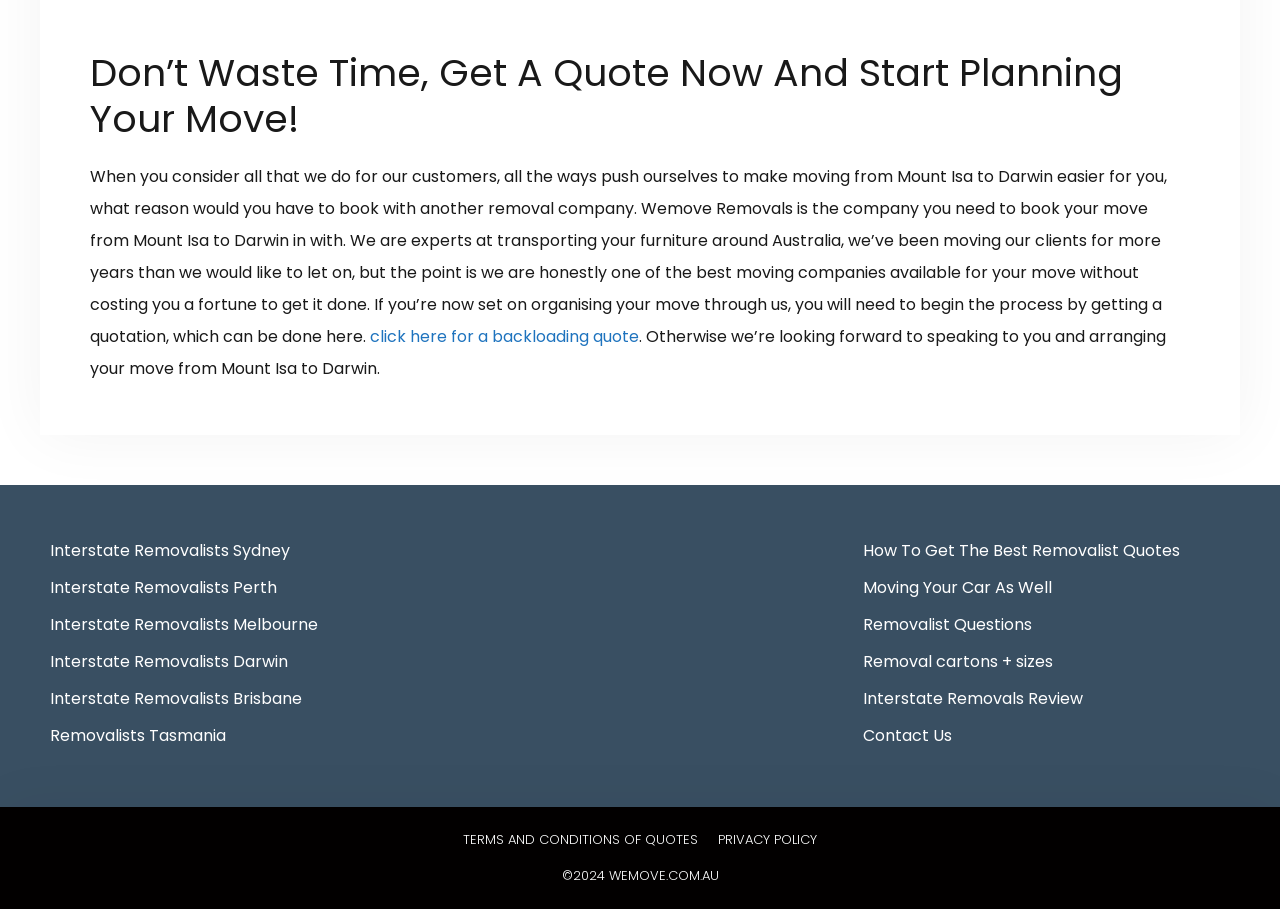Determine the bounding box for the HTML element described here: "Interstate Removals Review". The coordinates should be given as [left, top, right, bottom] with each number being a float between 0 and 1.

[0.674, 0.756, 0.846, 0.781]